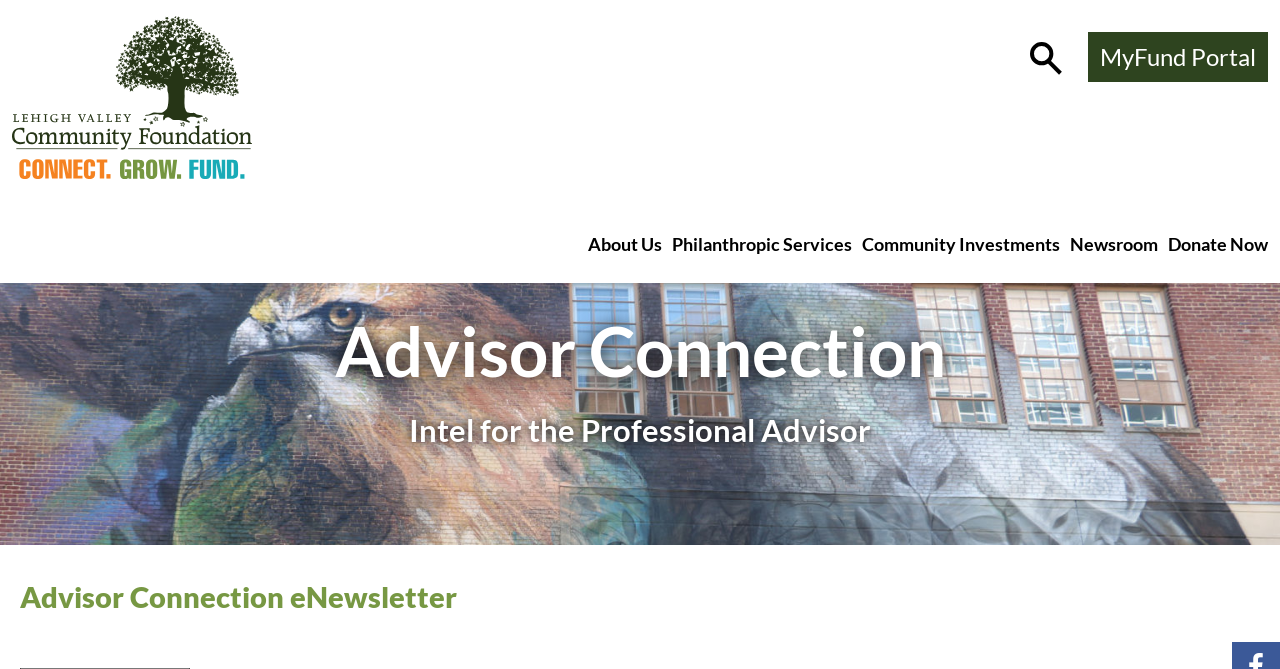Reply to the question below using a single word or brief phrase:
What is the purpose of the button at the top-right corner?

Show Search